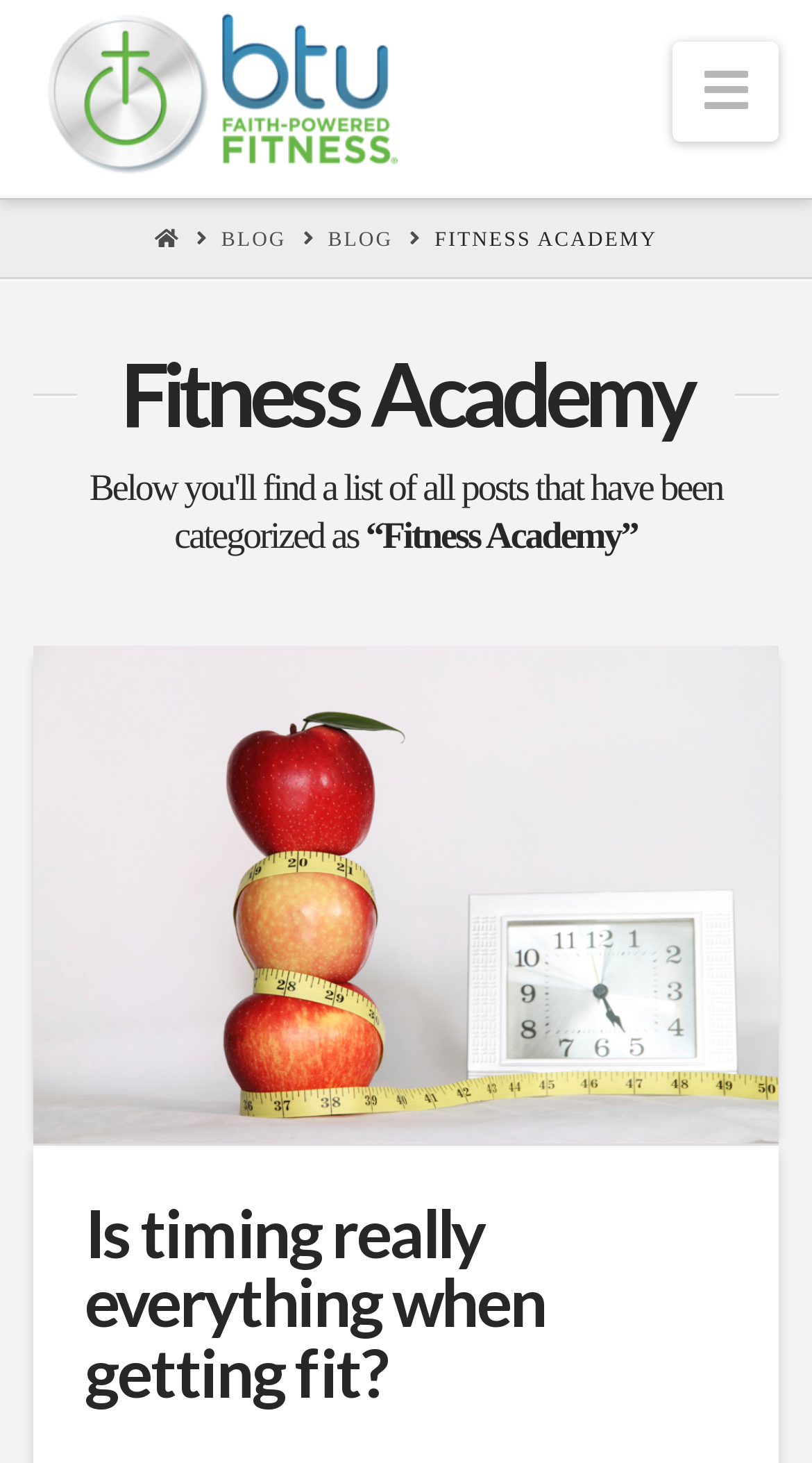What is the topic of the blog post? Please answer the question using a single word or phrase based on the image.

Christian Fitness